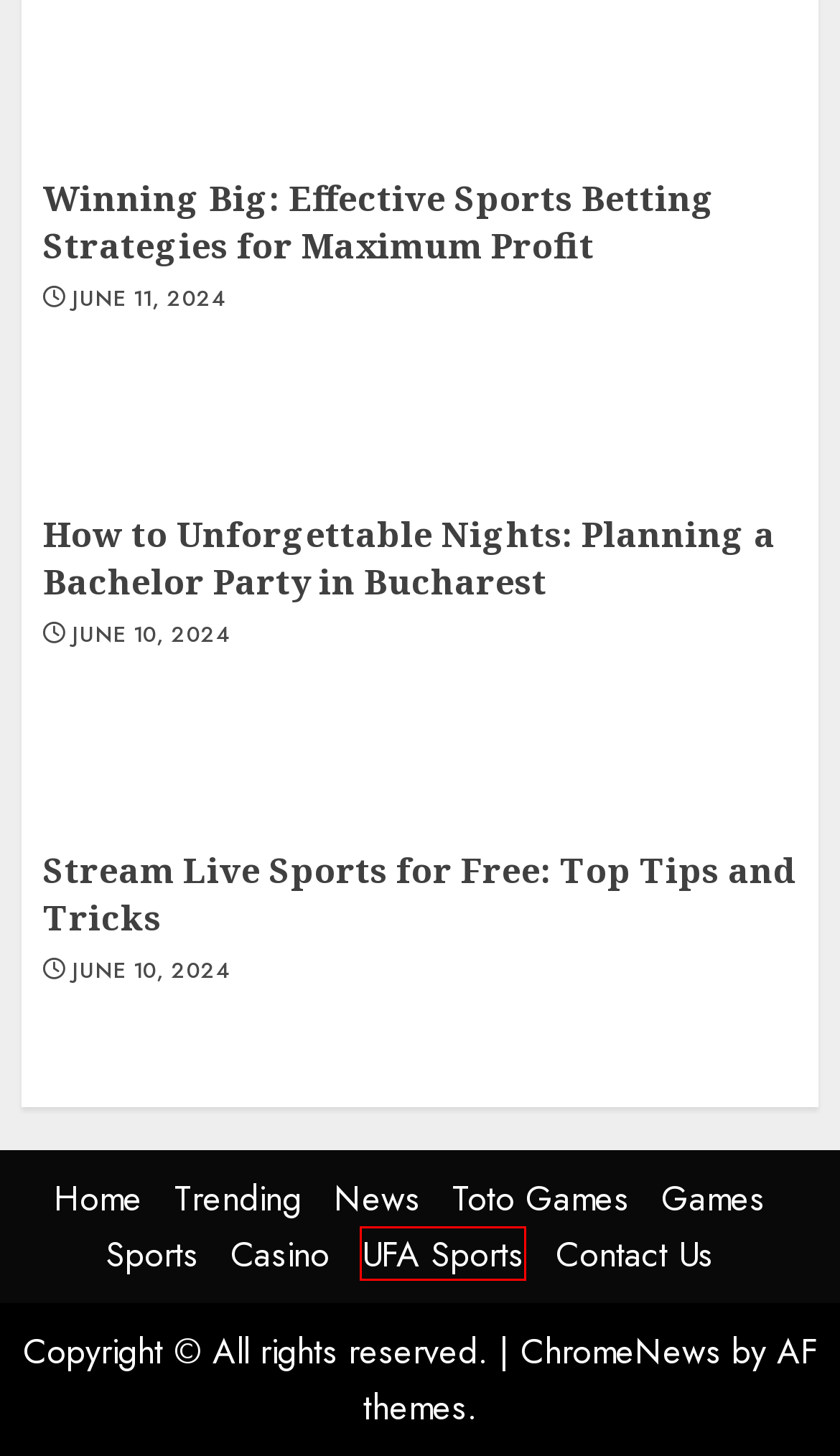Inspect the provided webpage screenshot, concentrating on the element within the red bounding box. Select the description that best represents the new webpage after you click the highlighted element. Here are the candidates:
A. Stream Live Sports for Free: Top Tips and Tricks - Best One News Network
B. Sports Archives - Best One News Network
C. UFA Sports Archives - Best One News Network
D. Contact Us - Best One News Network
E. Casino Archives - Best One News Network
F. Trending Archives - Best One News Network
G. Games Archives - Best One News Network
H. Toto Games Archives - Best One News Network

C